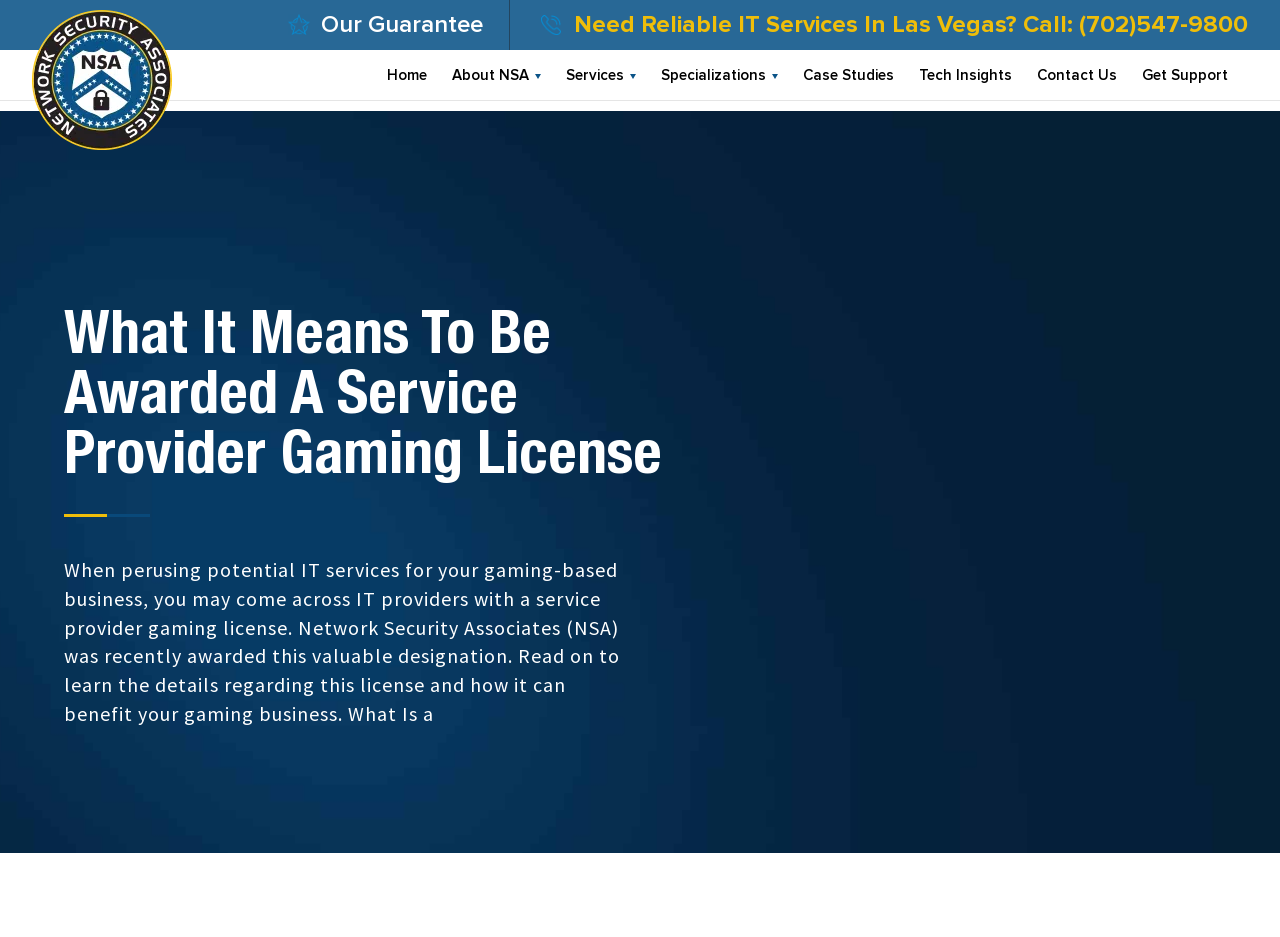Determine the bounding box coordinates for the area that should be clicked to carry out the following instruction: "Go to 'Home'".

[0.302, 0.053, 0.334, 0.107]